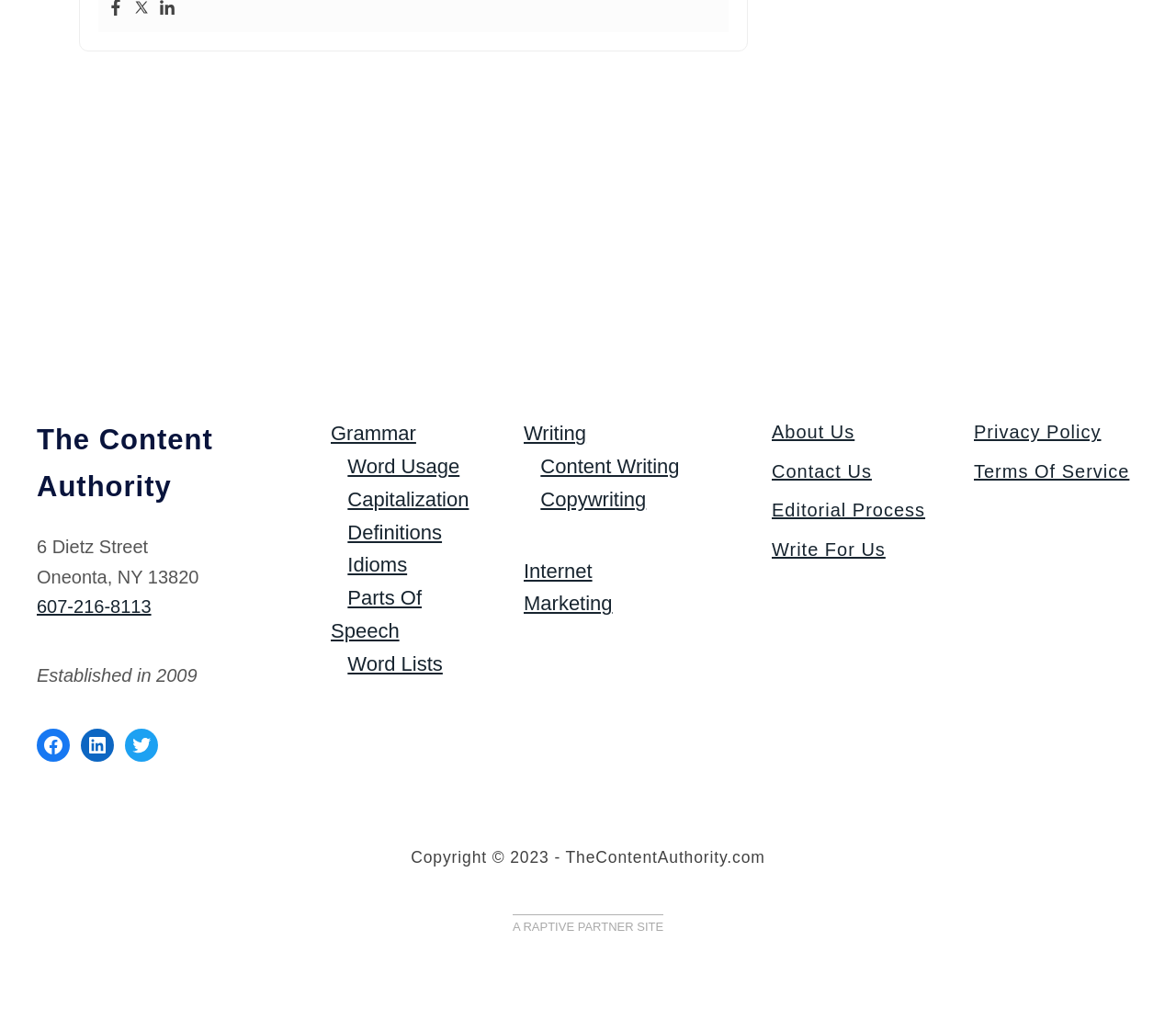Highlight the bounding box coordinates of the element you need to click to perform the following instruction: "Click on Facebook."

[0.031, 0.707, 0.059, 0.739]